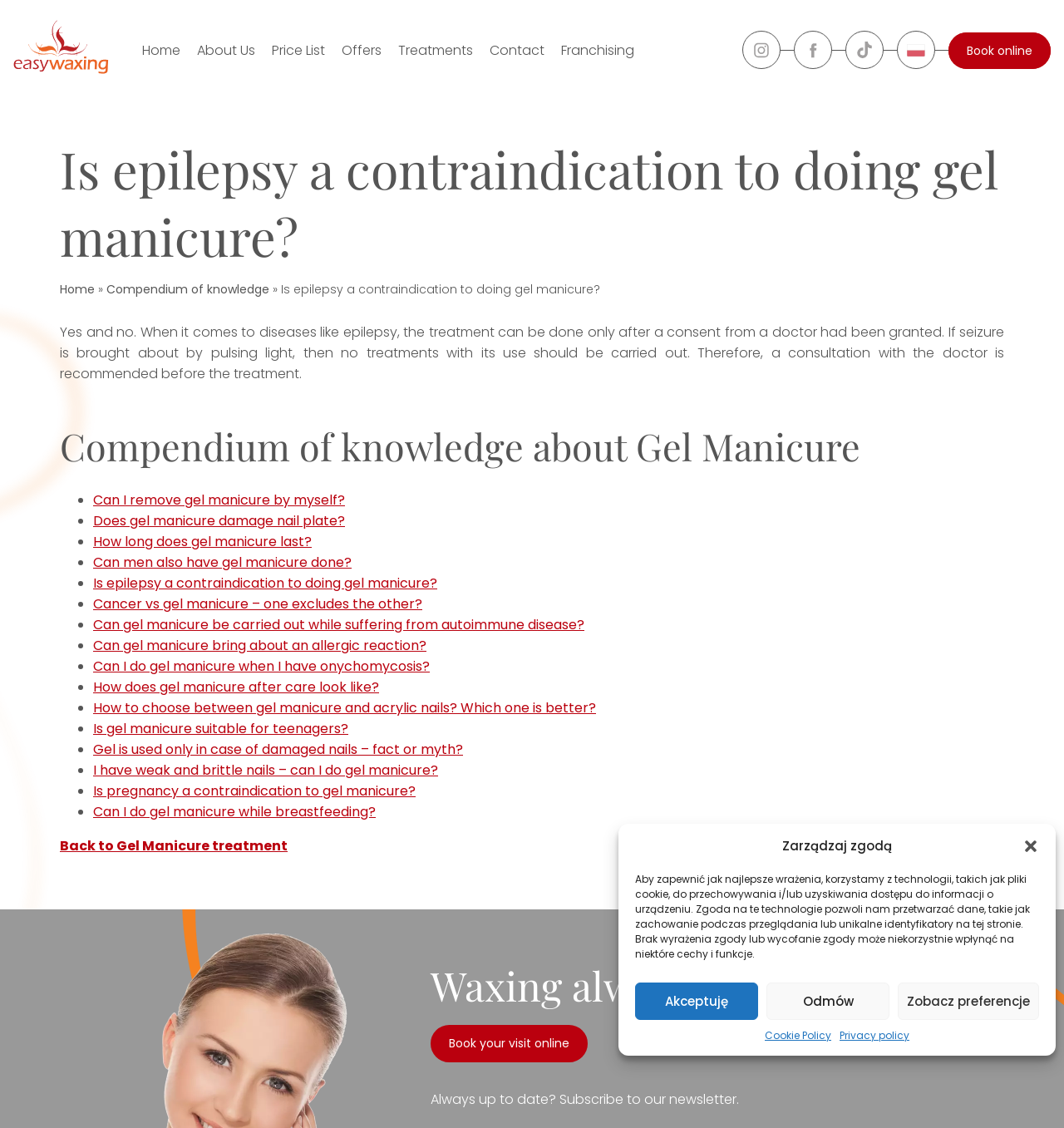Highlight the bounding box coordinates of the element that should be clicked to carry out the following instruction: "Click the 'Ear piercing with Blomdahl' link". The coordinates must be given as four float numbers ranging from 0 to 1, i.e., [left, top, right, bottom].

[0.816, 0.25, 0.976, 0.267]